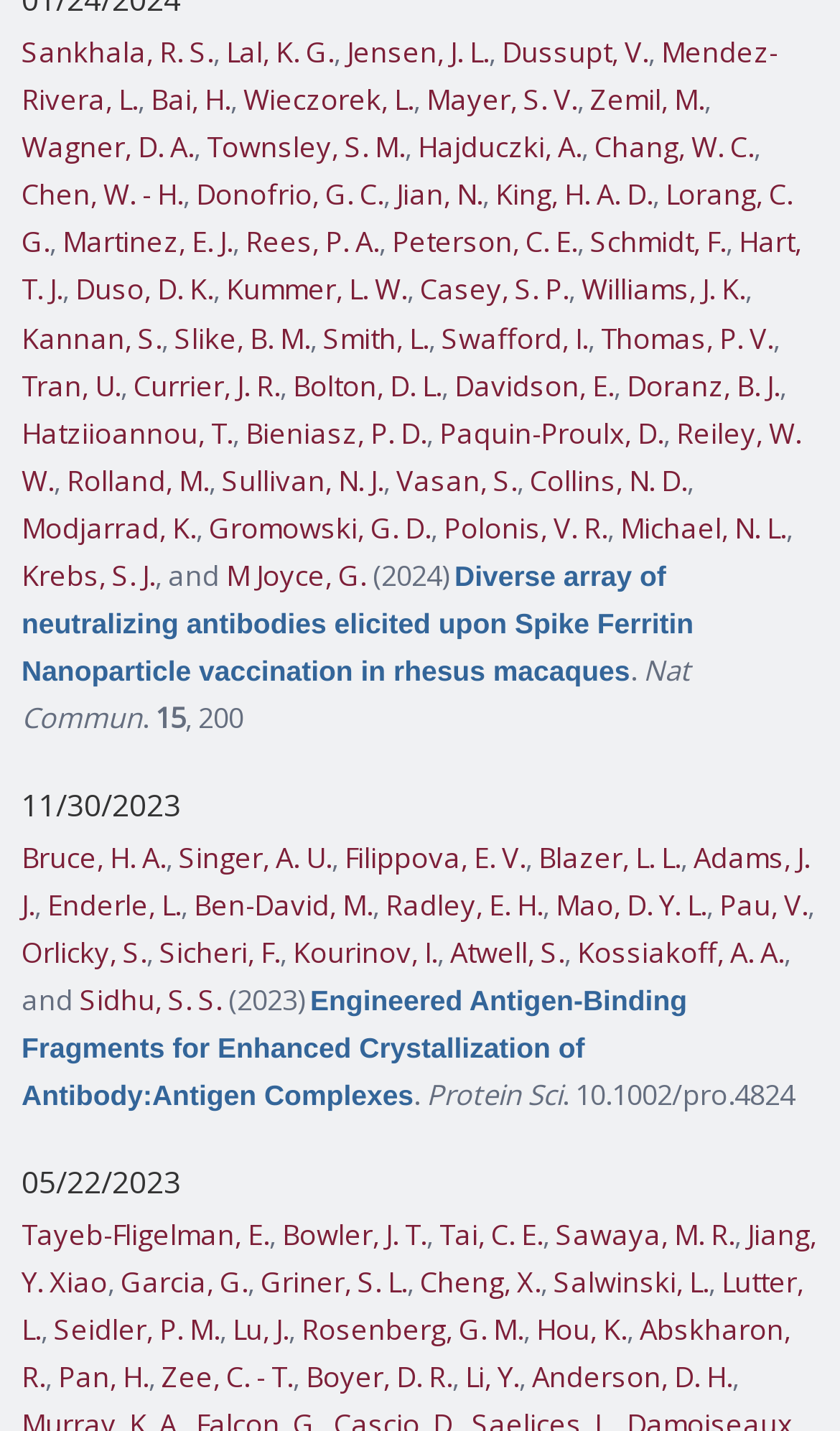What is the author of the first article?
Please provide a single word or phrase based on the screenshot.

Sankhala, R. S.